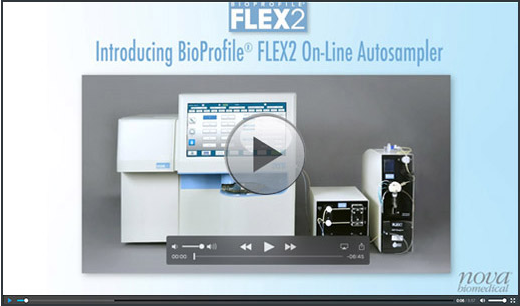What is displayed on the screen?
Using the visual information, reply with a single word or short phrase.

Data and control options